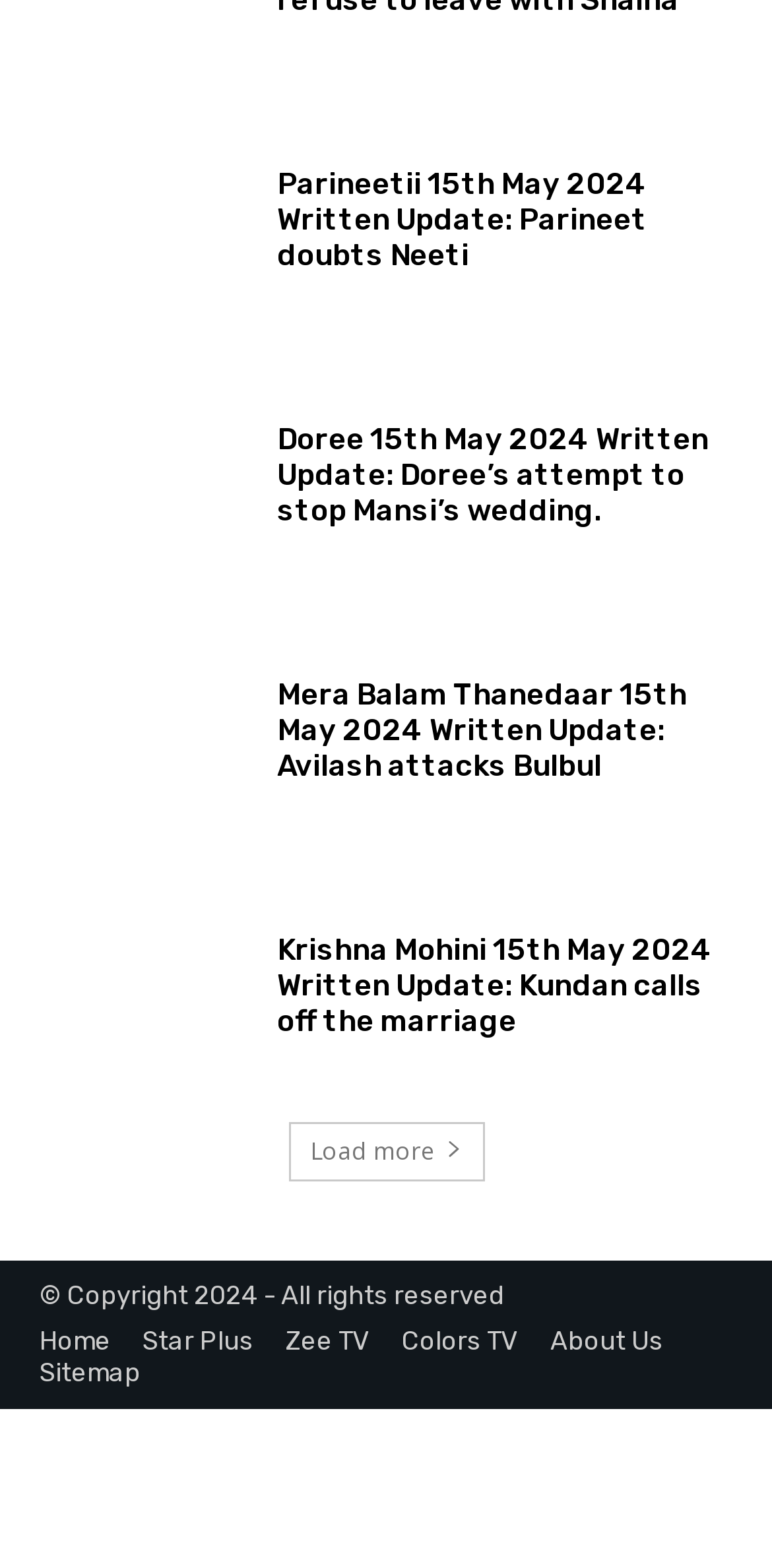How many TV channels are mentioned?
Please use the image to deliver a detailed and complete answer.

I found three TV channels mentioned on the page: STAR PLUS, ZEE TV, and COLORS TV. These channels are likely associated with the TV shows listed on the page.